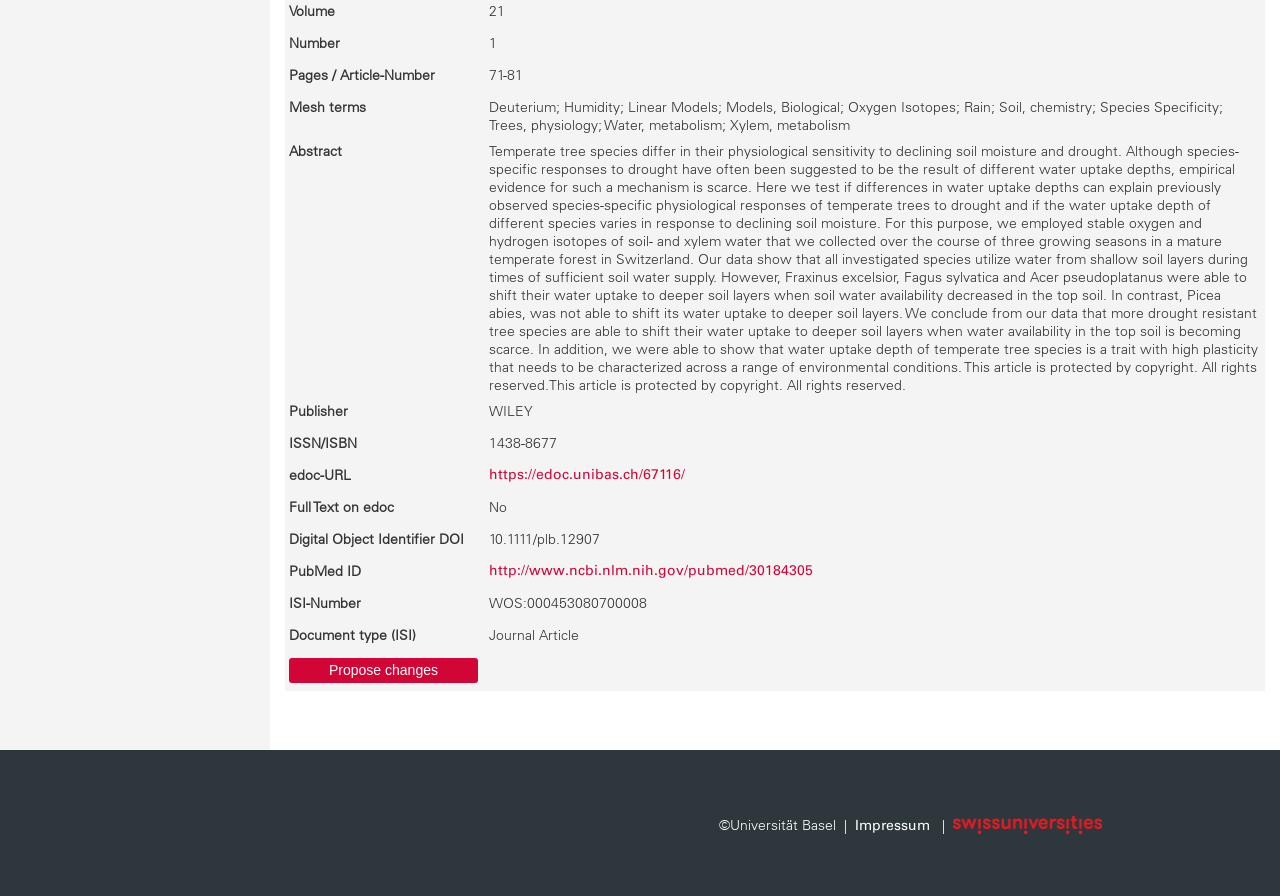Based on the element description http://www.ncbi.nlm.nih.gov/pubmed/30184305, identify the bounding box coordinates for the UI element. The coordinates should be in the format (top-left x, top-left y, bottom-right x, bottom-right y) and within the 0 to 1 range.

[0.382, 0.627, 0.635, 0.646]